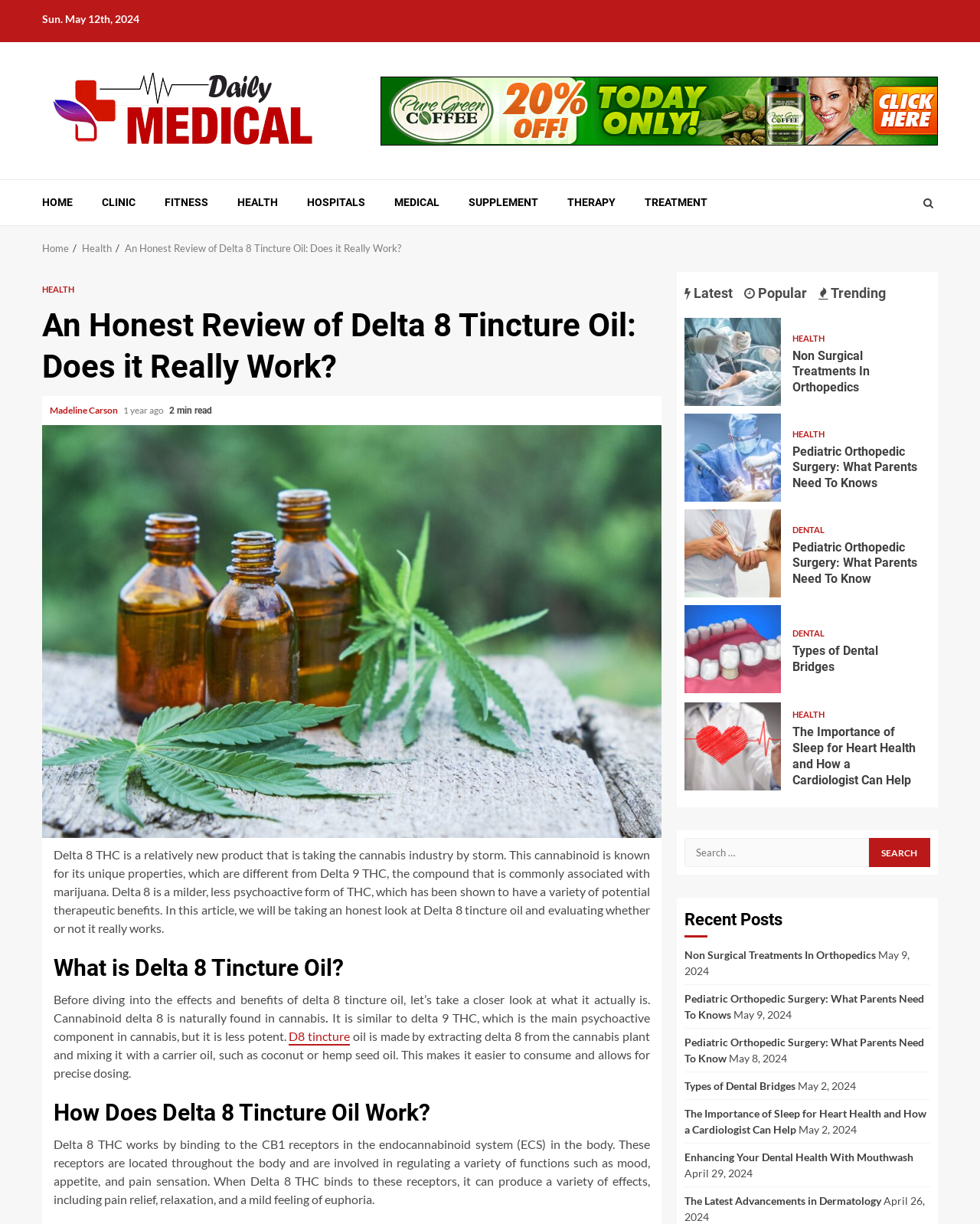Please specify the bounding box coordinates of the area that should be clicked to accomplish the following instruction: "Click on the 'HEALTH' tab". The coordinates should consist of four float numbers between 0 and 1, i.e., [left, top, right, bottom].

[0.242, 0.16, 0.284, 0.171]